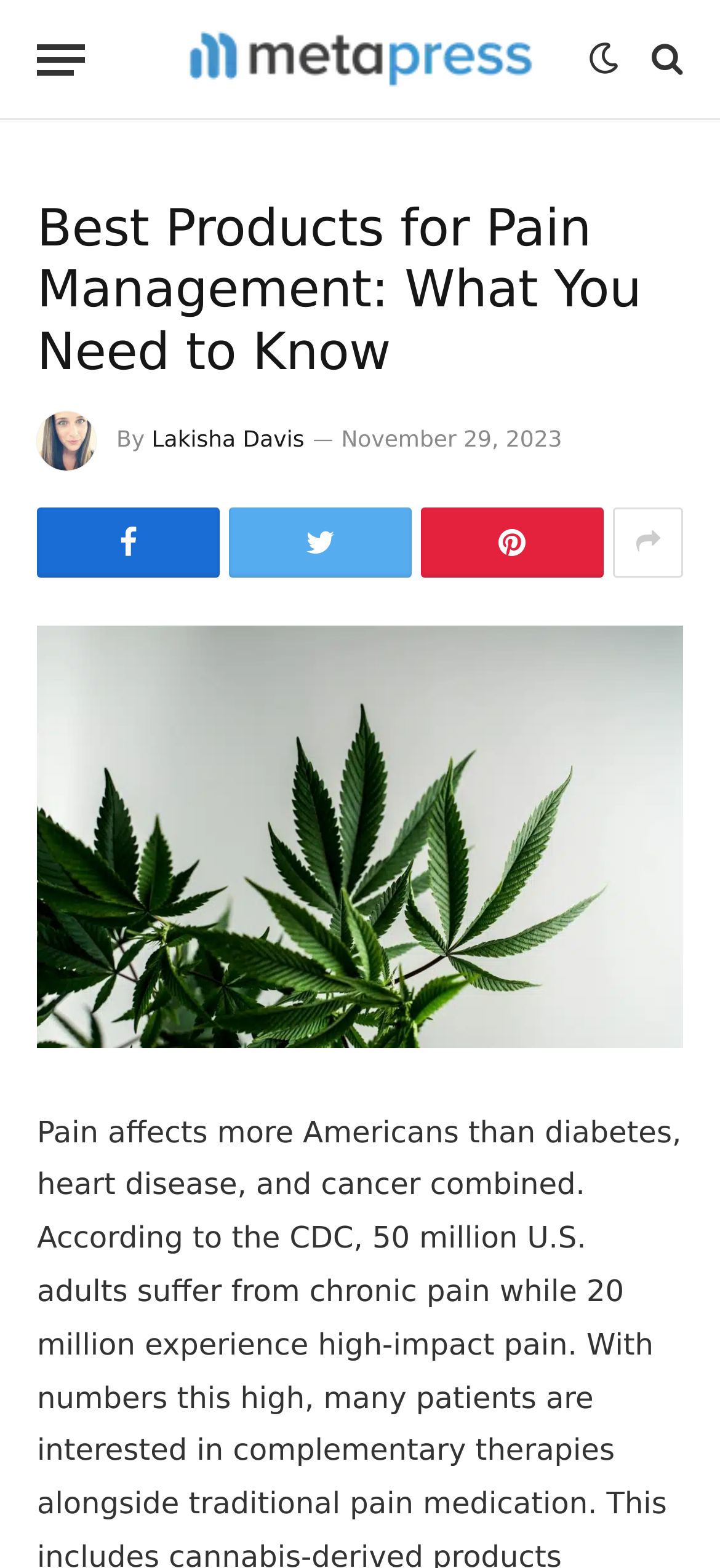Kindly provide the bounding box coordinates of the section you need to click on to fulfill the given instruction: "Read the article by Lakisha Davis".

[0.211, 0.272, 0.423, 0.288]